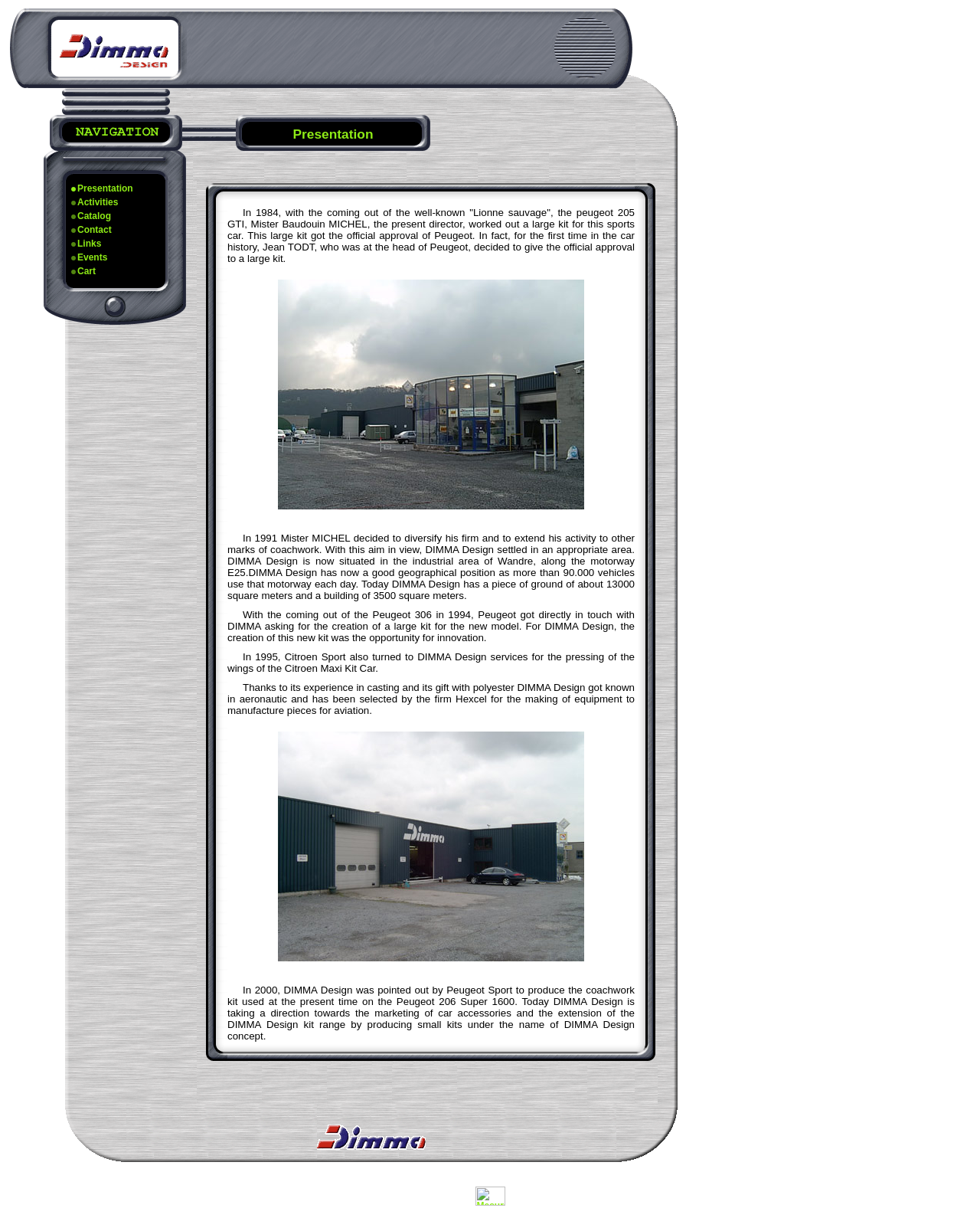Describe every aspect of the webpage comprehensively.

The webpage is about DIMMA Design, a company that specializes in car accessories and coachwork kits. At the top of the page, there is a row of four images, followed by another row of four images, and then a row of three images. These images are likely showcasing the company's products or services.

Below the images, there is a block of text that provides an overview of the company's history and services. The text is divided into paragraphs, with the first paragraph discussing the company's origins and its work with Peugeot. The second paragraph talks about the company's expansion into other car brands and its experience in casting and polyester.

To the right of the text block, there is a column of links and images, which appears to be a navigation menu. The links are labeled "Presentation", "Activities", "Catalog", "Contact", "Links", and "Events", and each link has a corresponding image next to it.

At the bottom of the page, there is a row of images, with five images on the left and four images on the right. These images may be showcasing the company's products or services, or they may be decorative elements.

Overall, the webpage has a simple and organized layout, with a focus on showcasing the company's products and services through images and text.